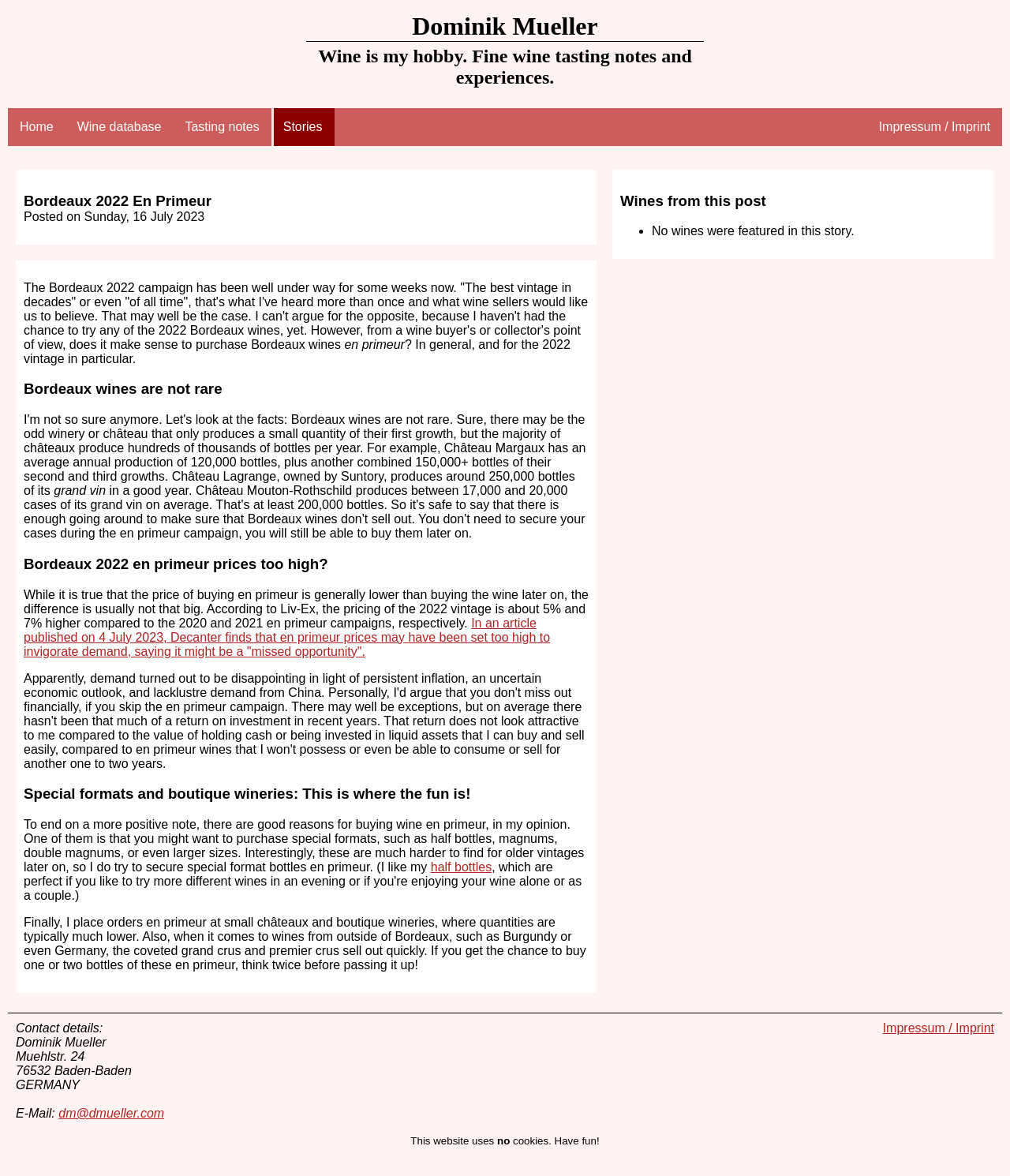Give a complete and precise description of the webpage's appearance.

This webpage is a personal blog about fine wine, specifically focused on Bordeaux wines. At the top, there is a heading that reads "Dominik Mueller - Bordeaux 2022 En Primeur" and a subheading that describes the author's hobby as fine wine tasting and experiences. Below this, there are five links to different sections of the website: "Home", "Wine database", "Tasting notes", "Stories", and "Impressum / Imprint".

The main content of the page is an article about the Bordeaux 2022 En Primeur campaign. The article is divided into several sections, each with its own heading. The first section discusses the campaign and whether it makes sense to purchase Bordeaux wines en primeur. The second section argues that Bordeaux wines are not rare, and the third section questions whether the prices of the 2022 vintage are too high. The fourth section highlights the benefits of buying special formats and boutique wineries.

Throughout the article, there are several paragraphs of text that provide more detailed information and opinions on the topic. There are also a few links to external sources, such as an article from Decanter, and internal links to other parts of the website.

At the bottom of the page, there is a section that lists "Wines from this post", but it appears to be empty. Below this, there is a footer section that contains contact information, including an address and email link, as well as a note about the website's use of cookies.

Overall, the webpage is well-organized and easy to navigate, with clear headings and concise text that provides valuable information and insights about fine wine.